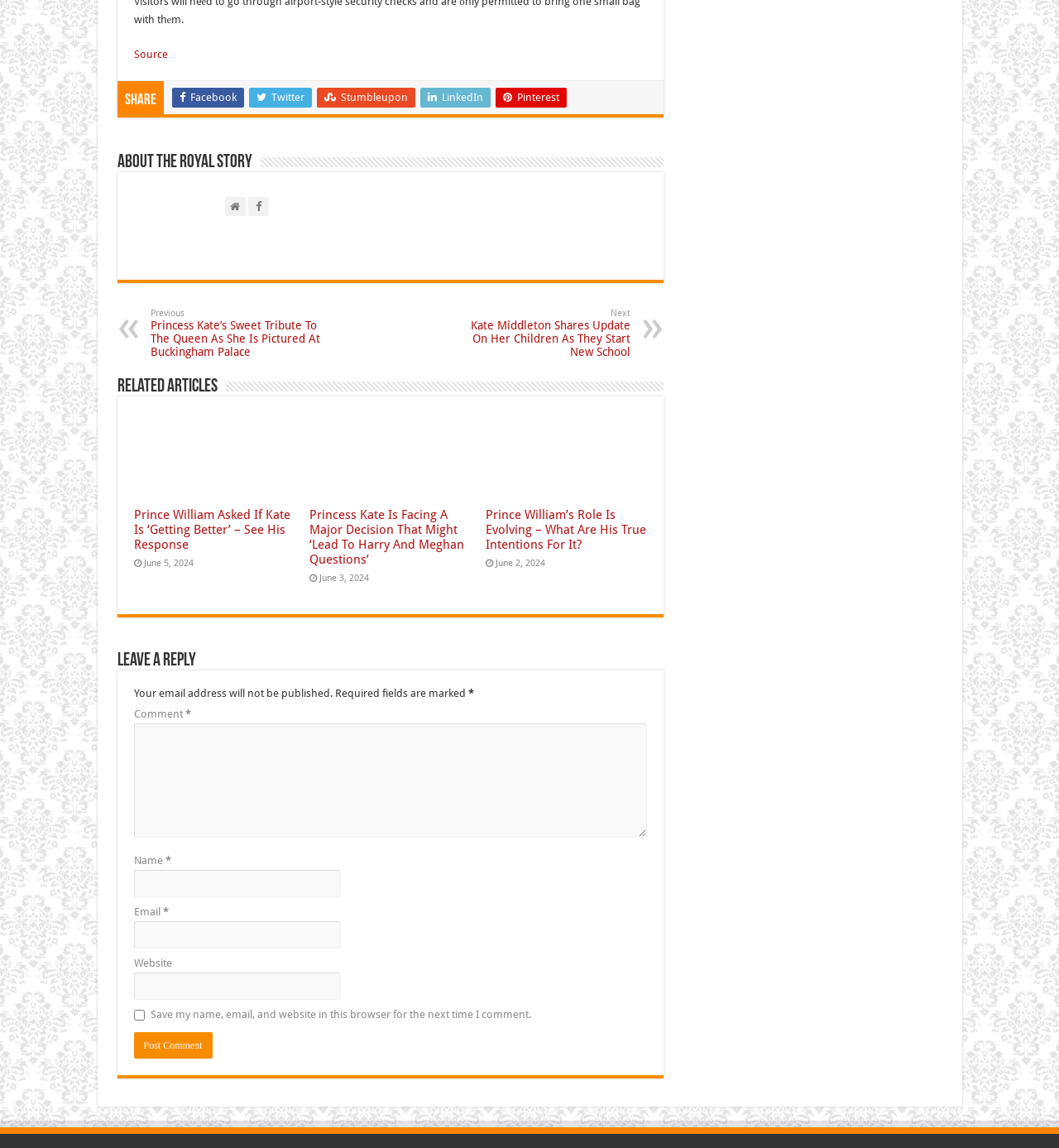Please provide the bounding box coordinates in the format (top-left x, top-left y, bottom-right x, bottom-right y). Remember, all values are floating point numbers between 0 and 1. What is the bounding box coordinate of the region described as: The European Union Today

None